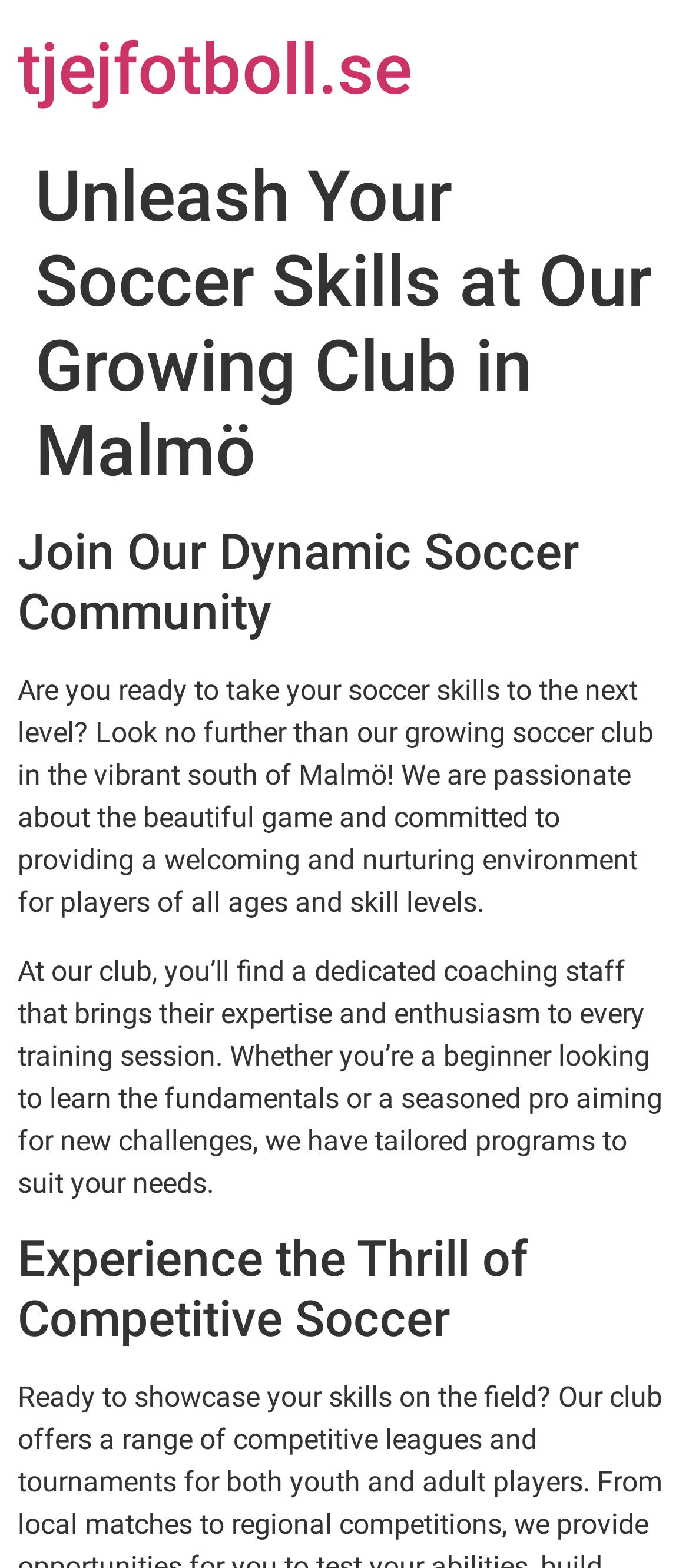What is the location of the soccer club?
Provide a short answer using one word or a brief phrase based on the image.

South of Malmö